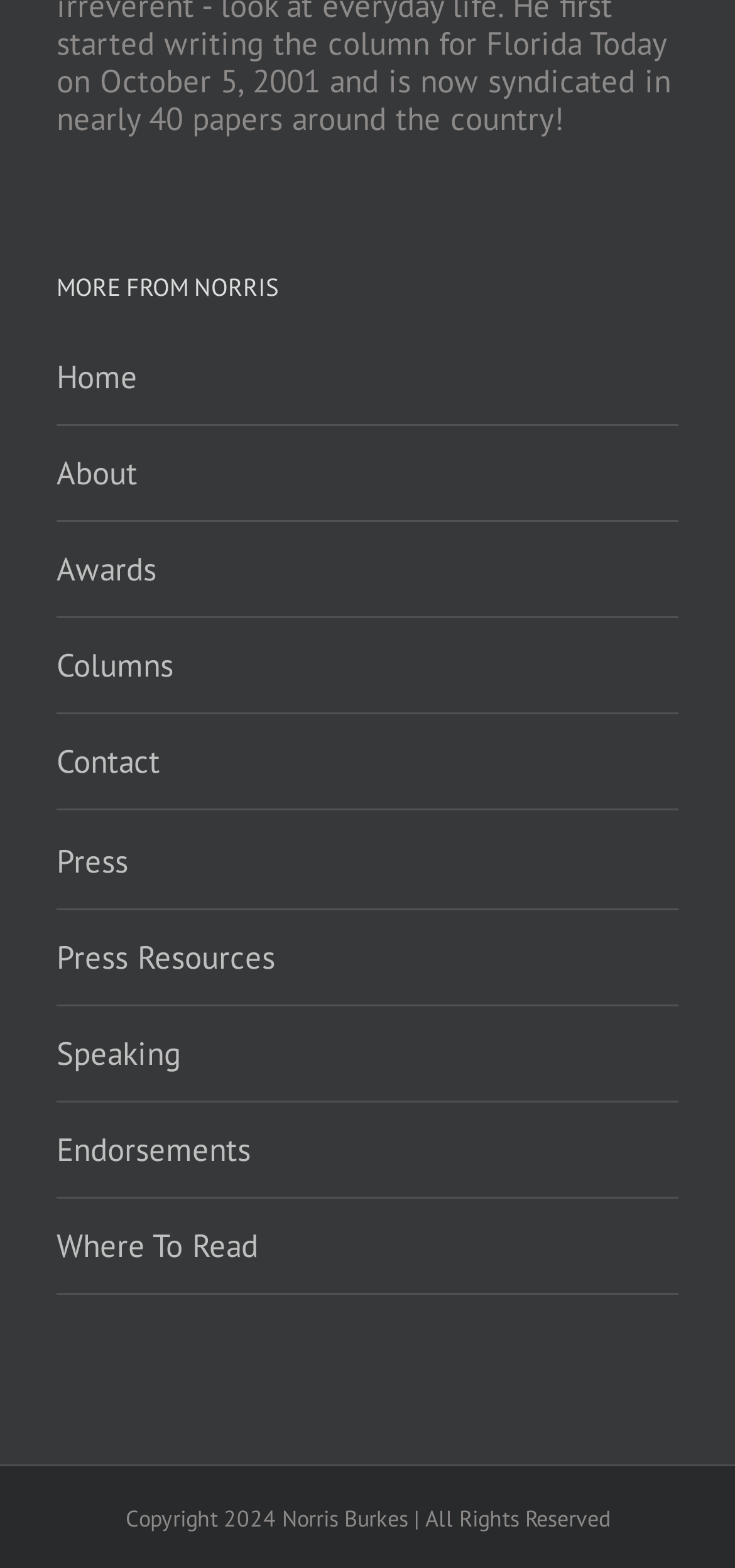What is the theme of the website?
Look at the screenshot and respond with one word or a short phrase.

Author's personal website